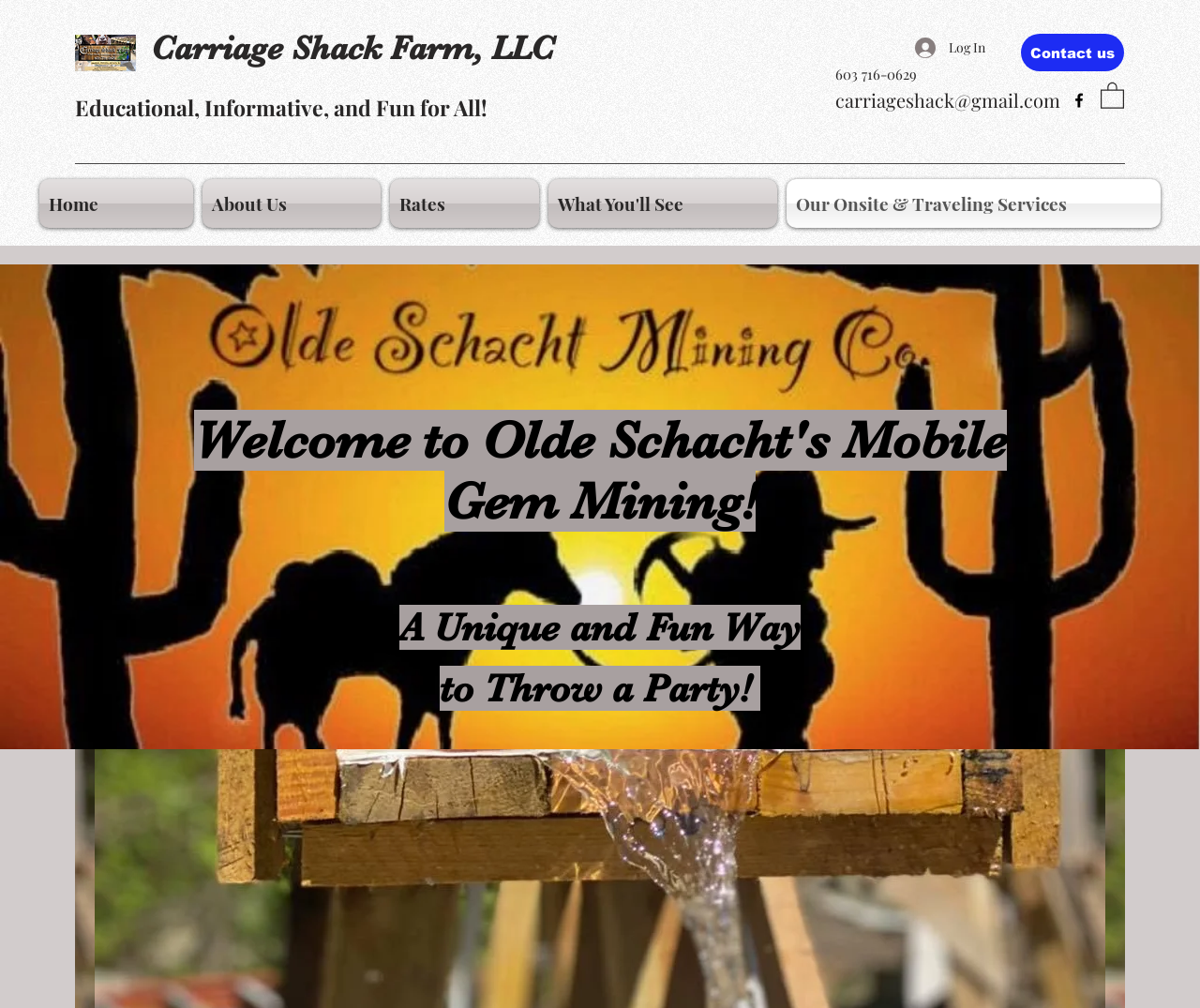What is the email address?
Could you give a comprehensive explanation in response to this question?

I found the email address by looking at the link element with the text 'carriageshack@gmail.com' which is likely to be the email address.